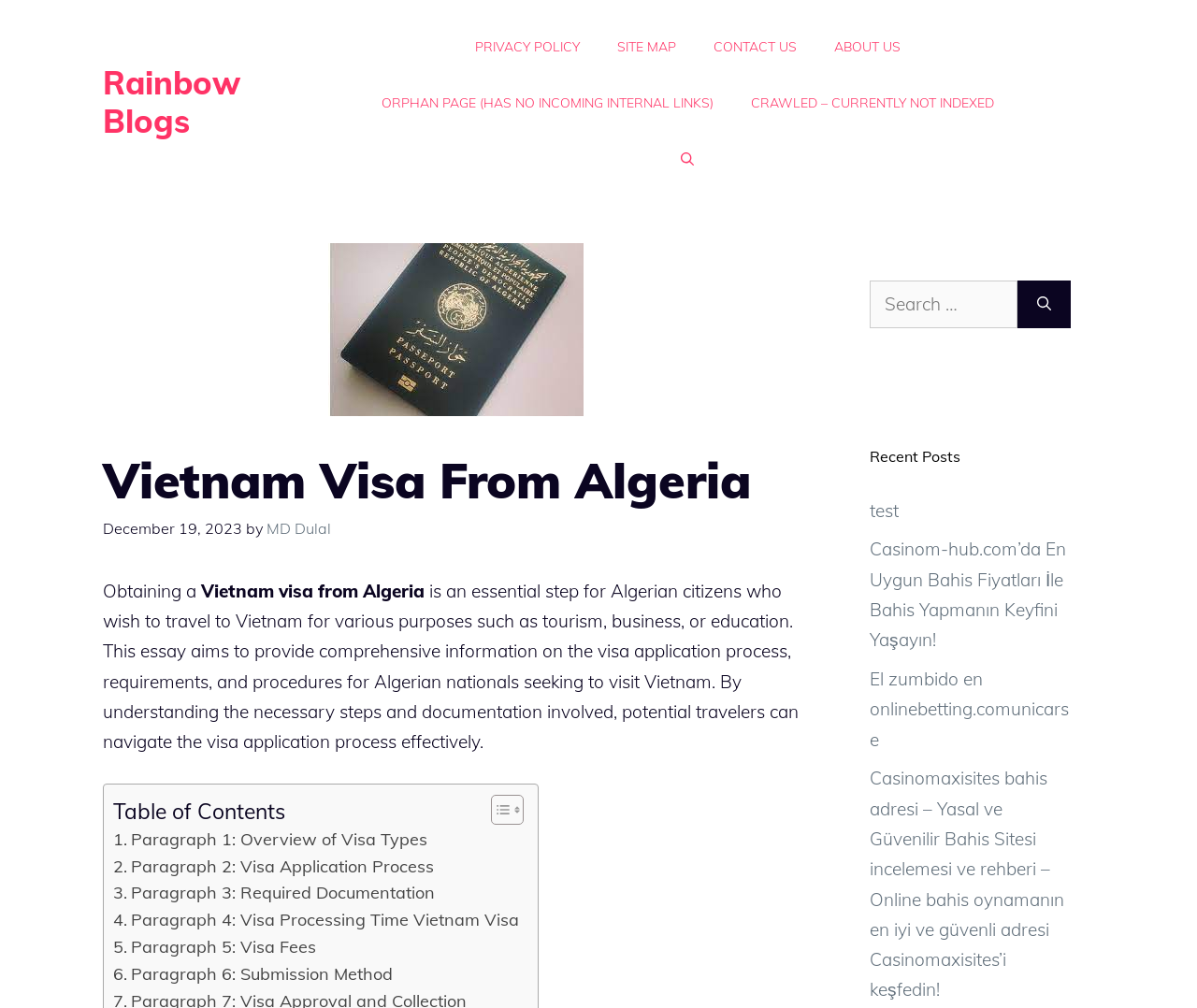Locate the bounding box coordinates of the clickable element to fulfill the following instruction: "Read recent posts". Provide the coordinates as four float numbers between 0 and 1 in the format [left, top, right, bottom].

[0.727, 0.441, 0.895, 0.463]